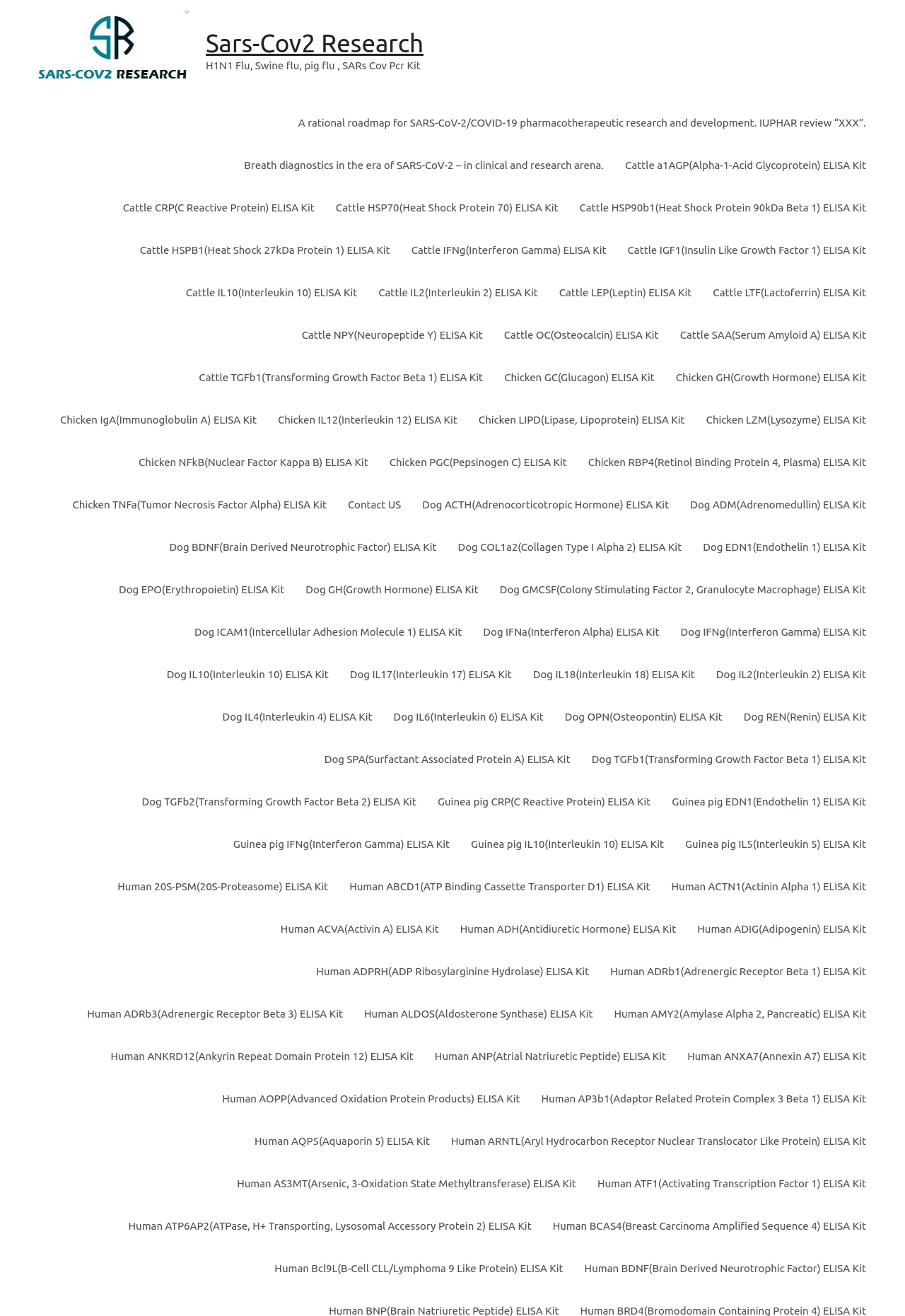Provide the bounding box coordinates of the area you need to click to execute the following instruction: "Click on Sars-Cov2 Research link".

[0.031, 0.033, 0.216, 0.042]